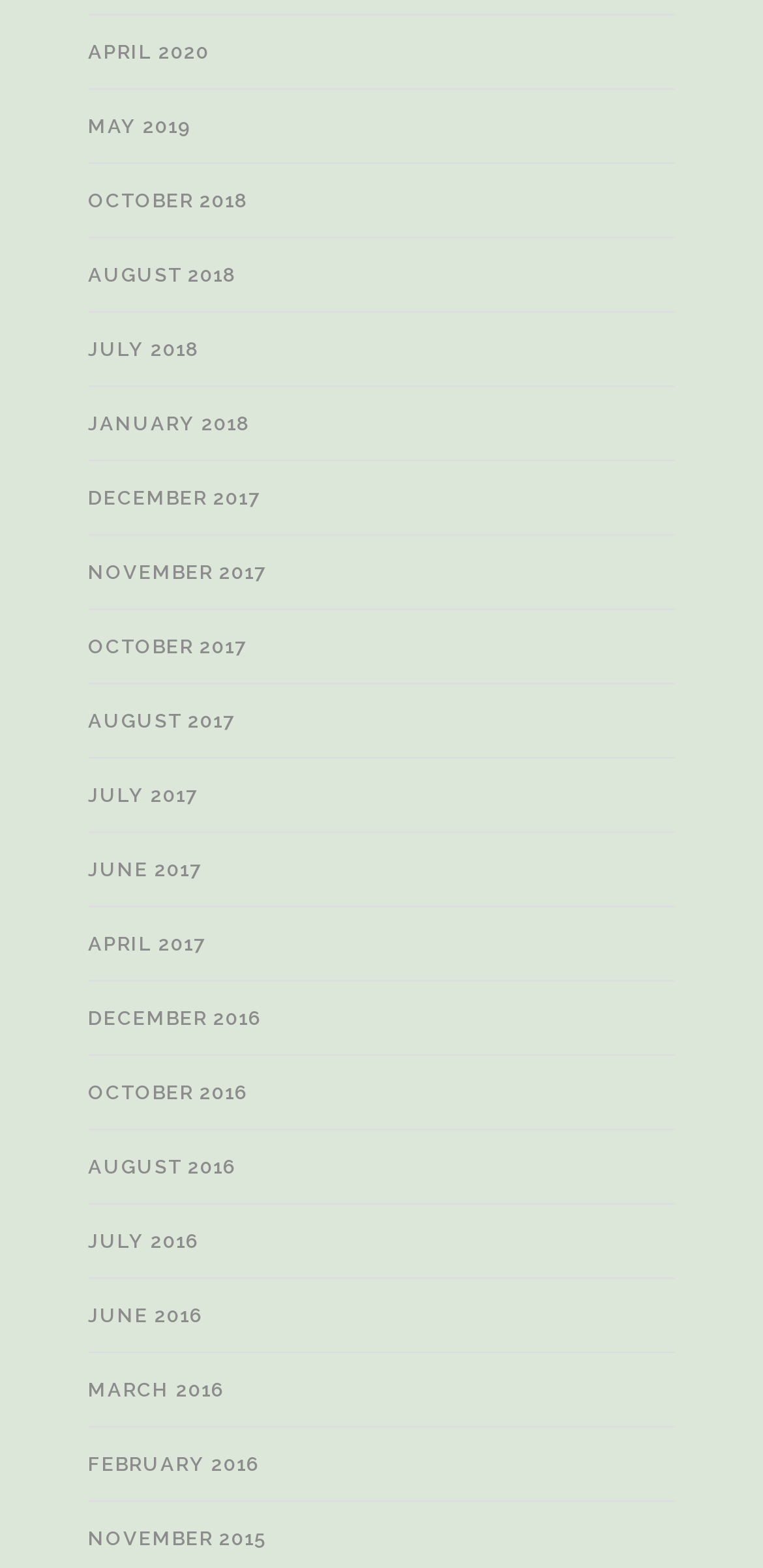Determine the bounding box coordinates of the clickable area required to perform the following instruction: "access archives for October 2018". The coordinates should be represented as four float numbers between 0 and 1: [left, top, right, bottom].

[0.115, 0.12, 0.326, 0.134]